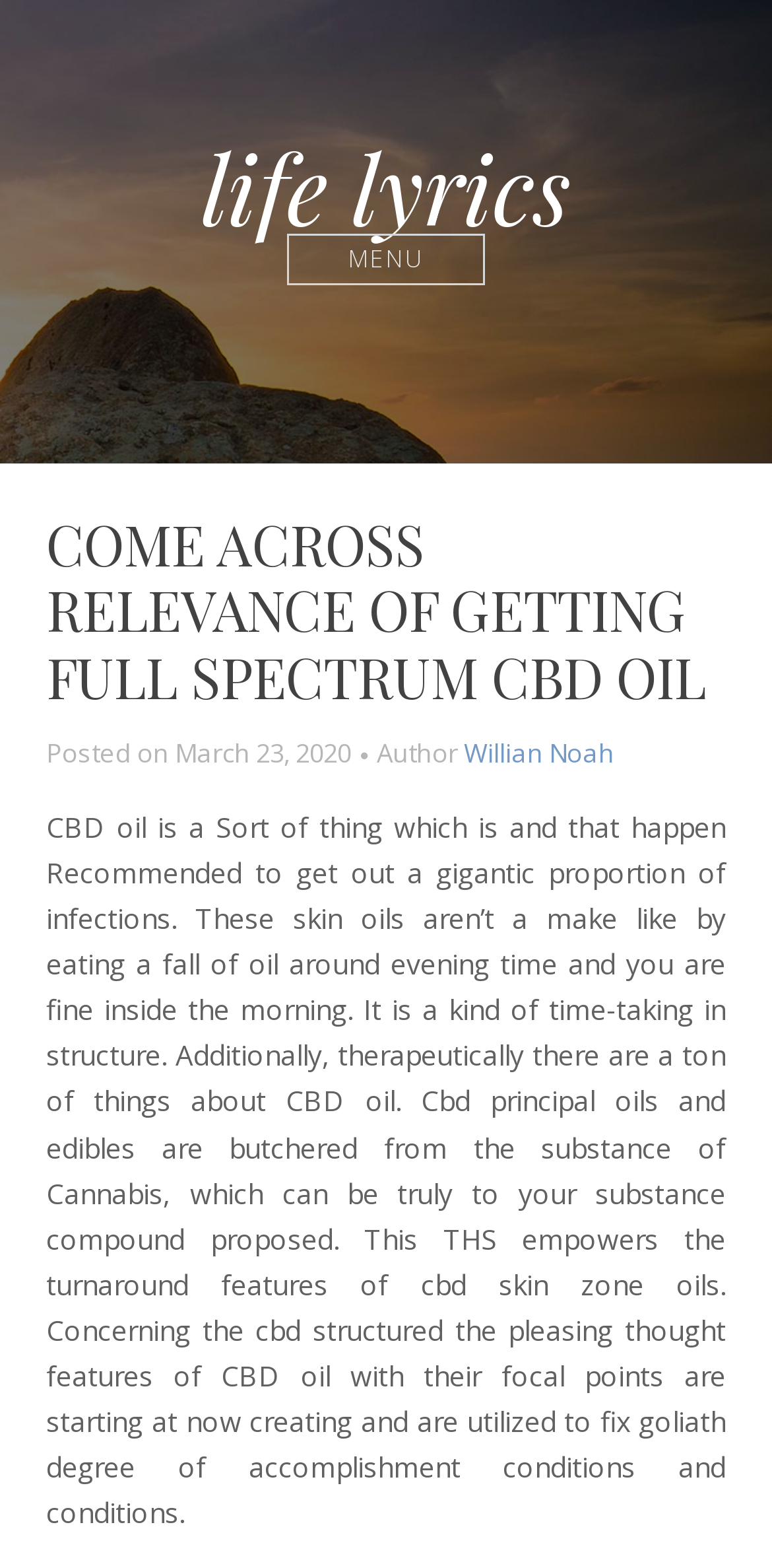What is the purpose of CBD oil?
Please provide a single word or phrase based on the screenshot.

To fix a gigantic degree of infections